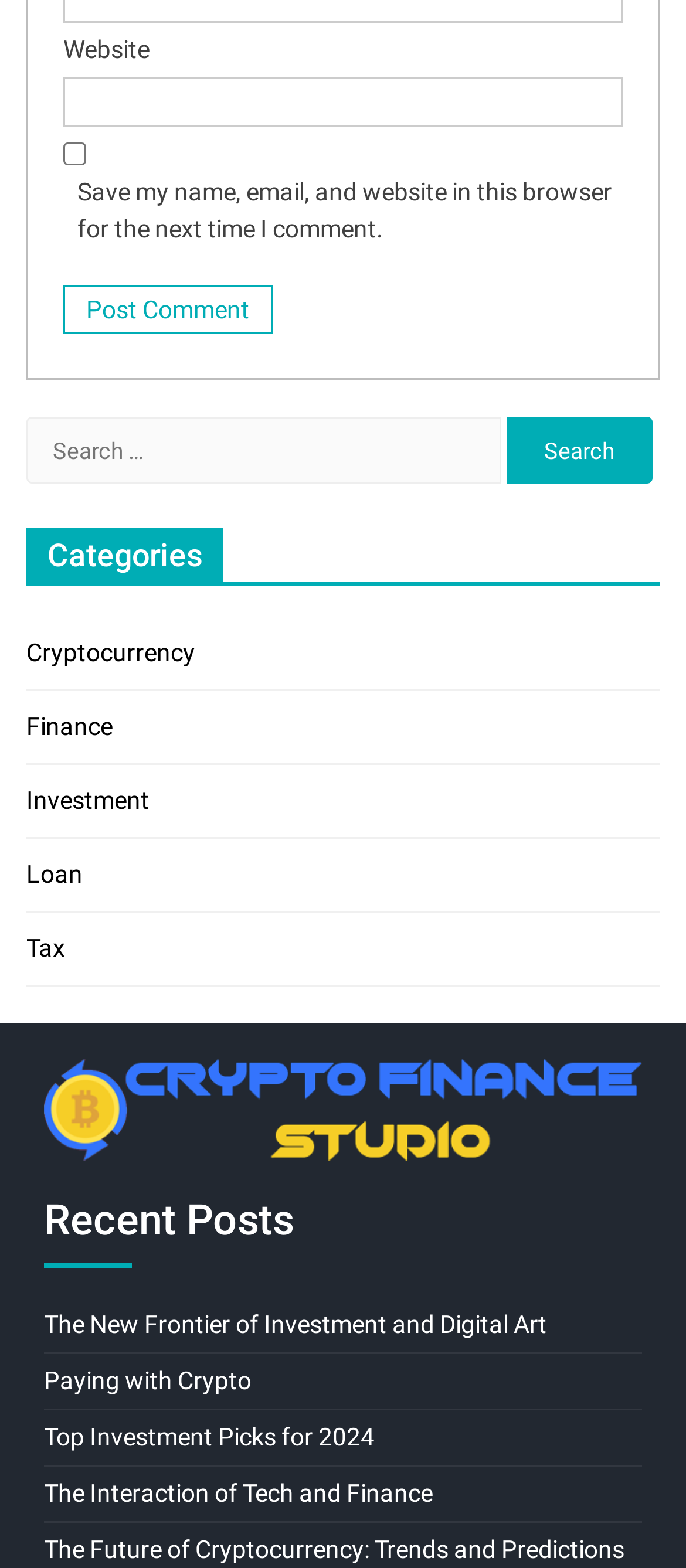What is the purpose of the checkbox?
Based on the image content, provide your answer in one word or a short phrase.

Save website data